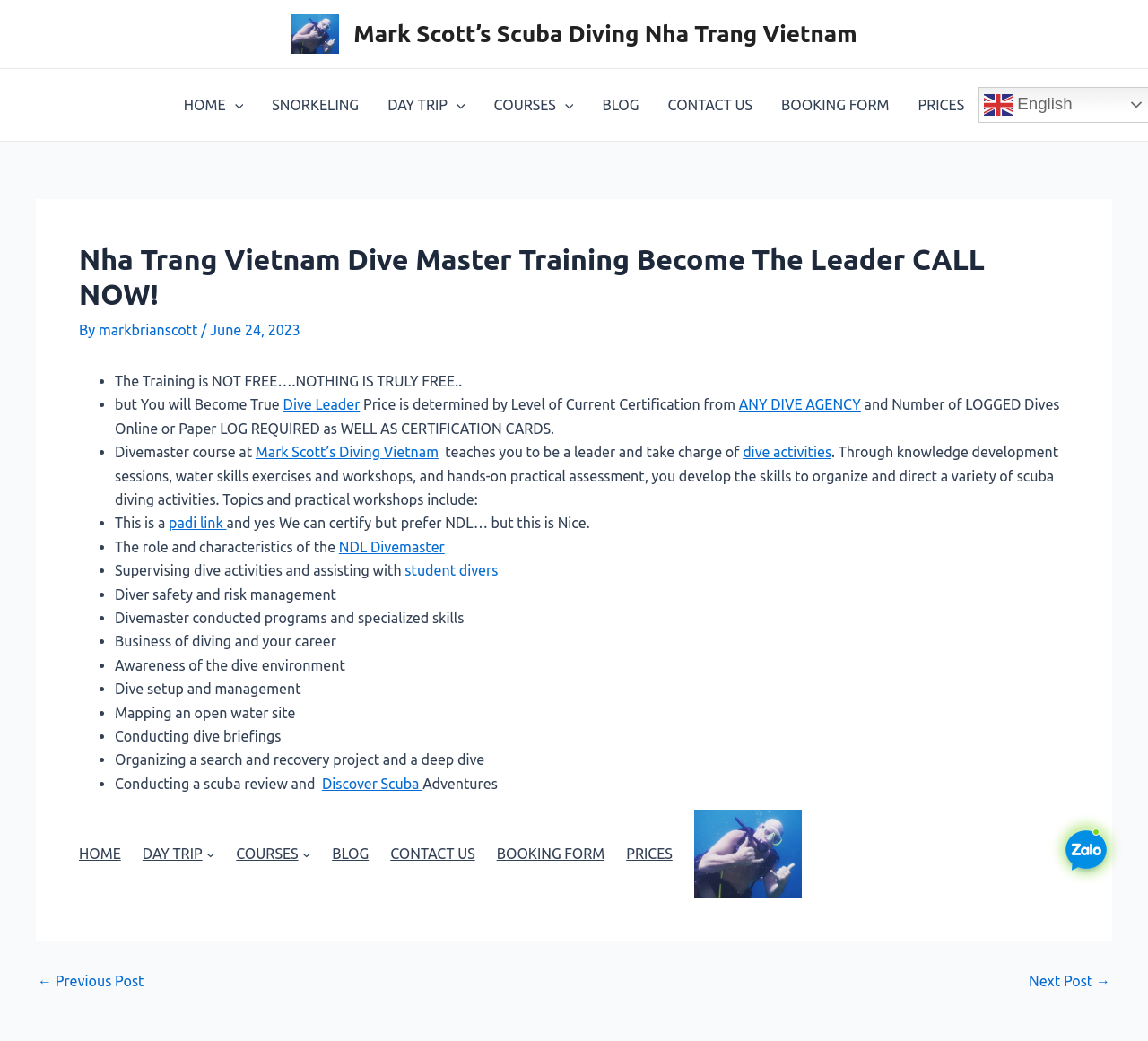Summarize the contents and layout of the webpage in detail.

This webpage is about scuba diving training in Nha Trang, Vietnam, specifically focusing on becoming a Dive Master. The page is divided into several sections, with a prominent header at the top featuring the title "Nha Trang Vietnam Dive Master Training Become The Leader CALL NOW!" and a link to "Mark Scott's Scuba Diving Nha Trang Vietnam".

Below the header, there is a navigation menu with several links, including "HOME", "SNORKELING", "DAY TRIP", "COURSES", "BLOG", "CONTACT US", and "BOOKING FORM". Each of these links has a corresponding submenu or dropdown menu.

The main content of the page is an article that discusses the Dive Master training program. The article is divided into several sections, each with a list of bullet points highlighting the topics covered in the training, such as the role and characteristics of a Dive Master, supervising dive activities, diver safety and risk management, and more.

Throughout the article, there are several links to related topics, such as "Dive Leader", "PADI", and "NDL Divemaster". There are also several images scattered throughout the page, including a logo for "Explore scuba nha trang vietnam Adventures Diving Vietnam" and a flag icon for the language "en".

At the bottom of the page, there is a secondary navigation menu that repeats the links from the top navigation menu. Overall, the page is well-organized and easy to navigate, with a clear focus on providing information about the Dive Master training program.